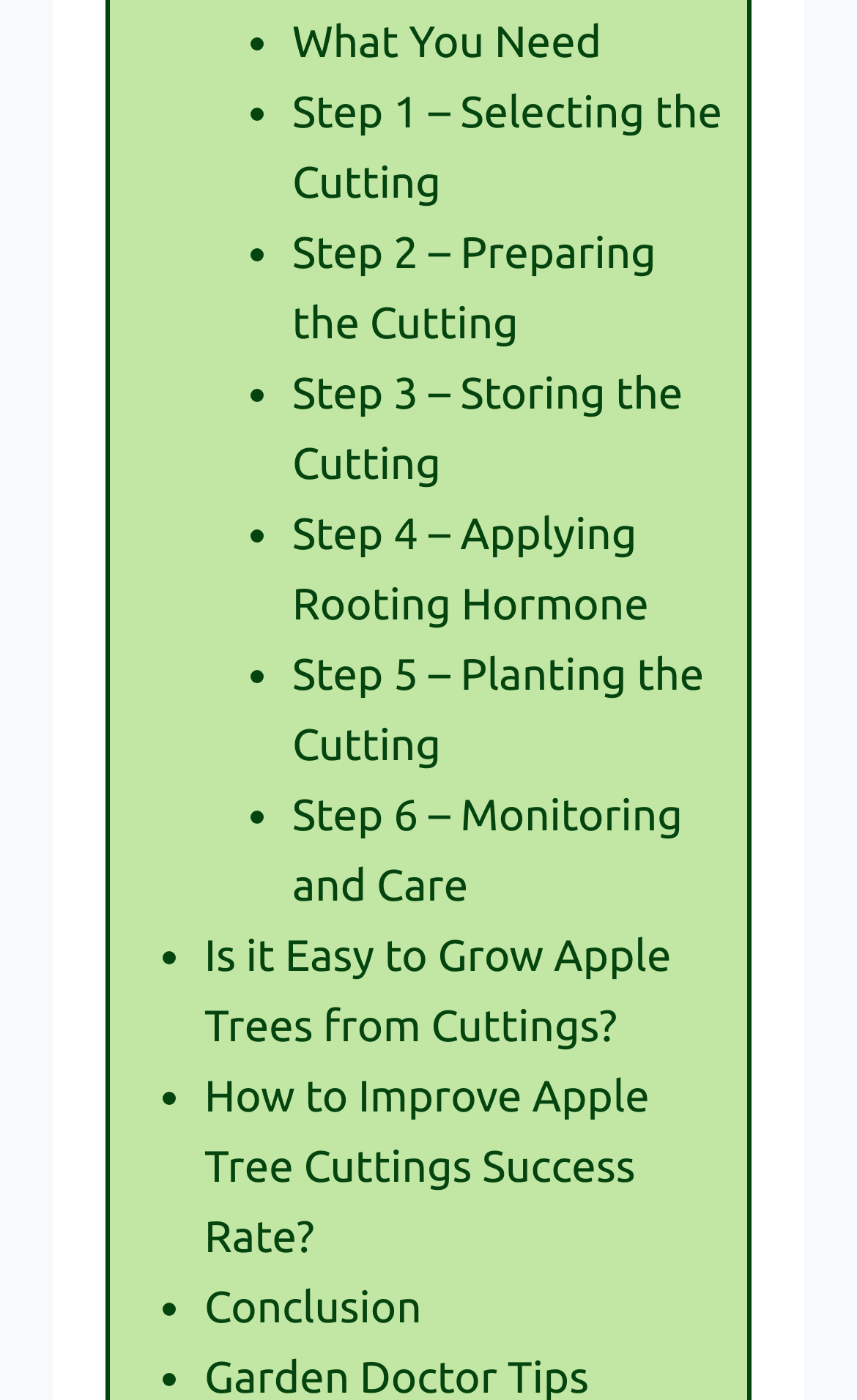Provide your answer in one word or a succinct phrase for the question: 
What is the topic of the webpage?

Planting Apple Trees